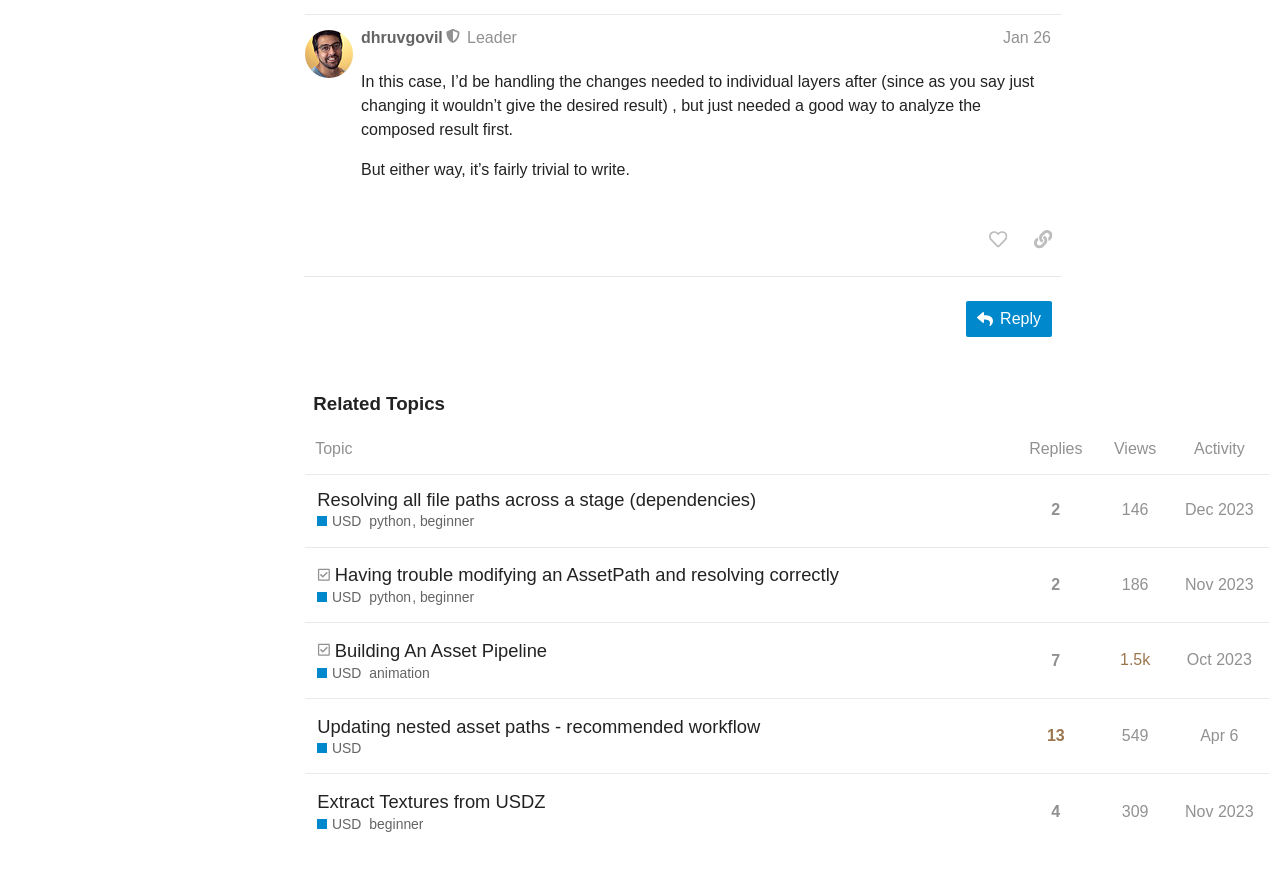Please mark the bounding box coordinates of the area that should be clicked to carry out the instruction: "Reply to the post".

[0.754, 0.344, 0.822, 0.385]